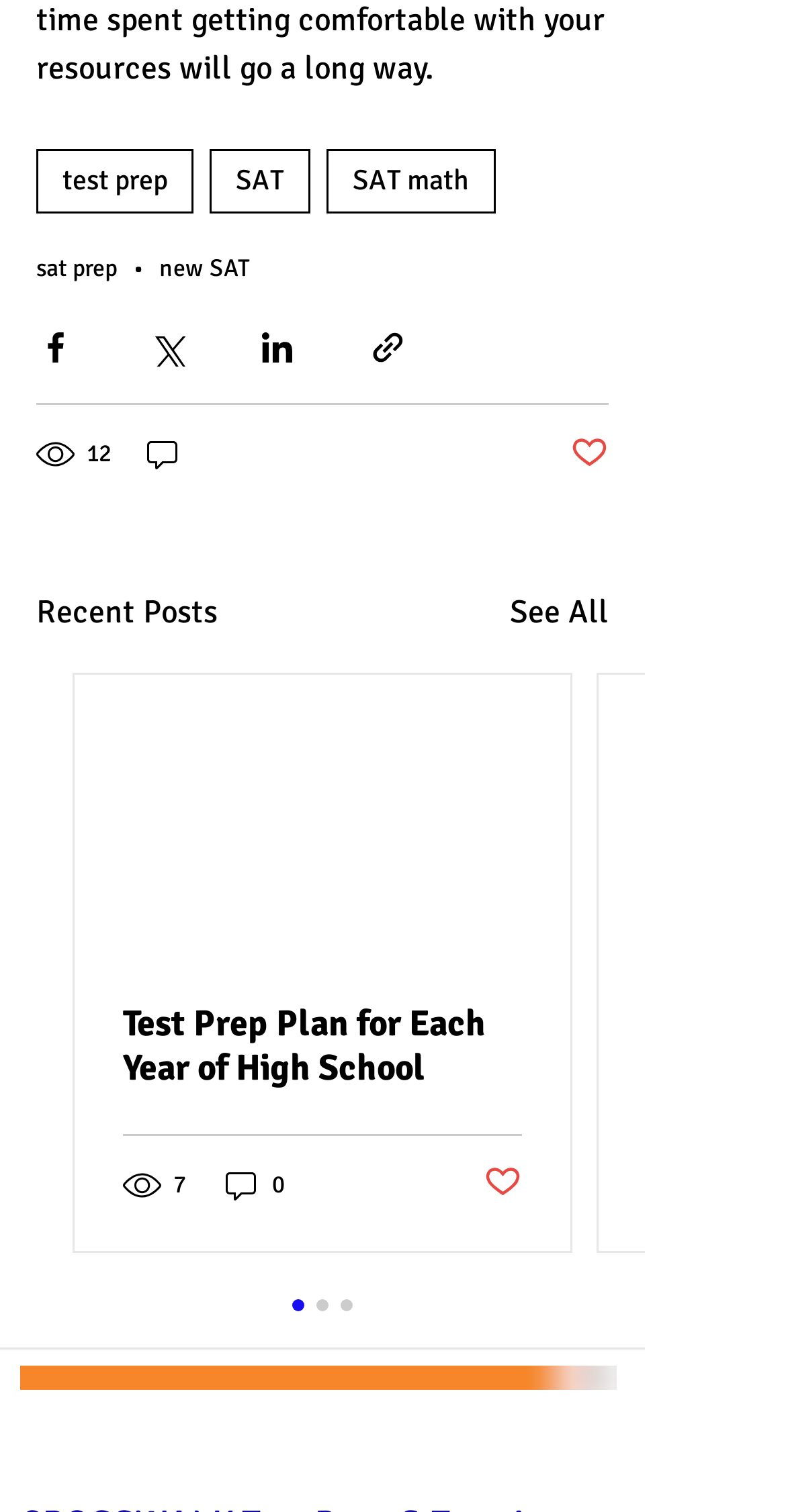Respond to the question below with a concise word or phrase:
What is the name of the test prep plan mentioned?

Test Prep Plan for Each Year of High School